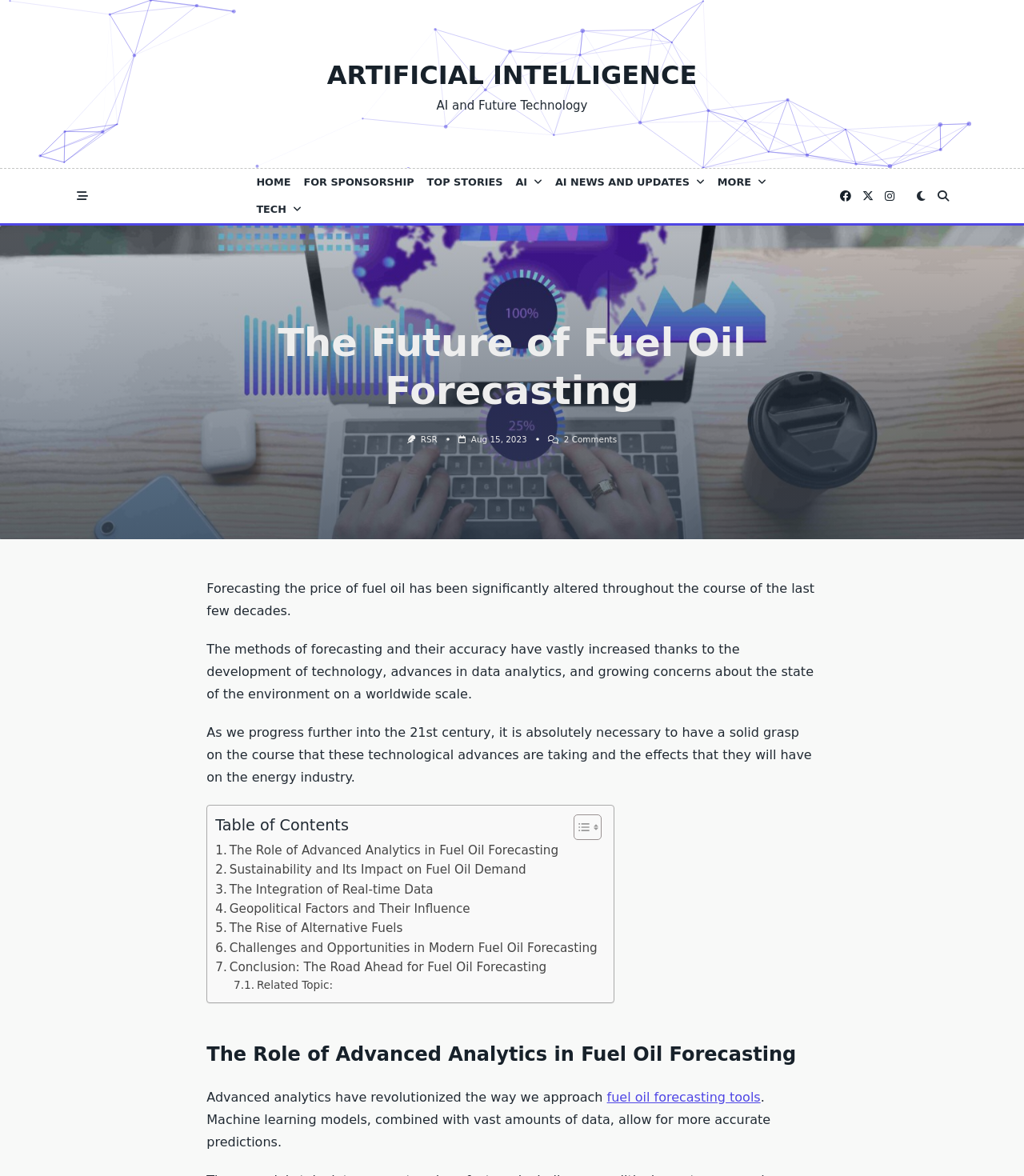Please find the bounding box coordinates of the clickable region needed to complete the following instruction: "Click on the '. The Role of Advanced Analytics in Fuel Oil Forecasting' link". The bounding box coordinates must consist of four float numbers between 0 and 1, i.e., [left, top, right, bottom].

[0.21, 0.715, 0.545, 0.732]